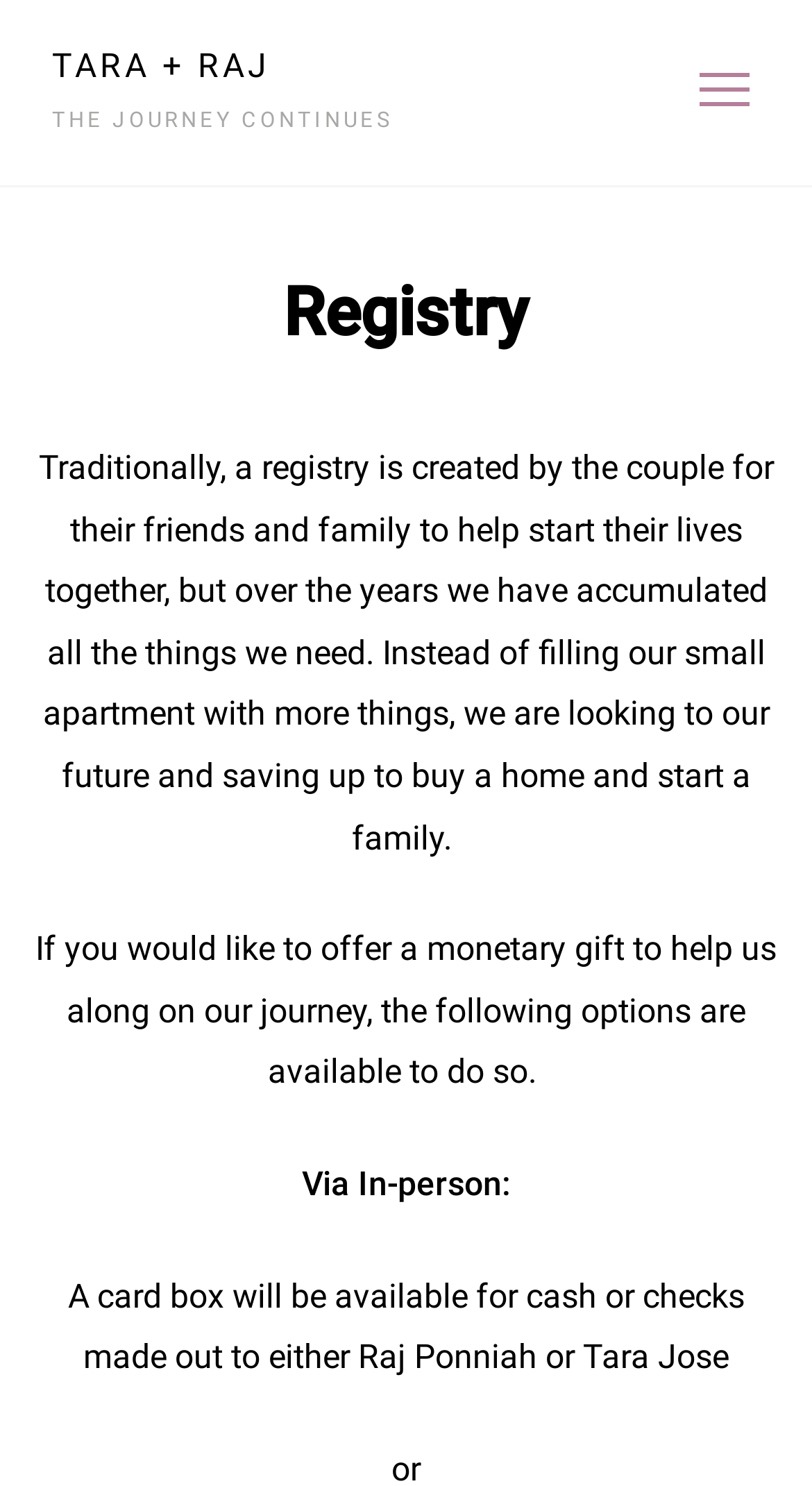Extract the primary header of the webpage and generate its text.

TARA + RAJ